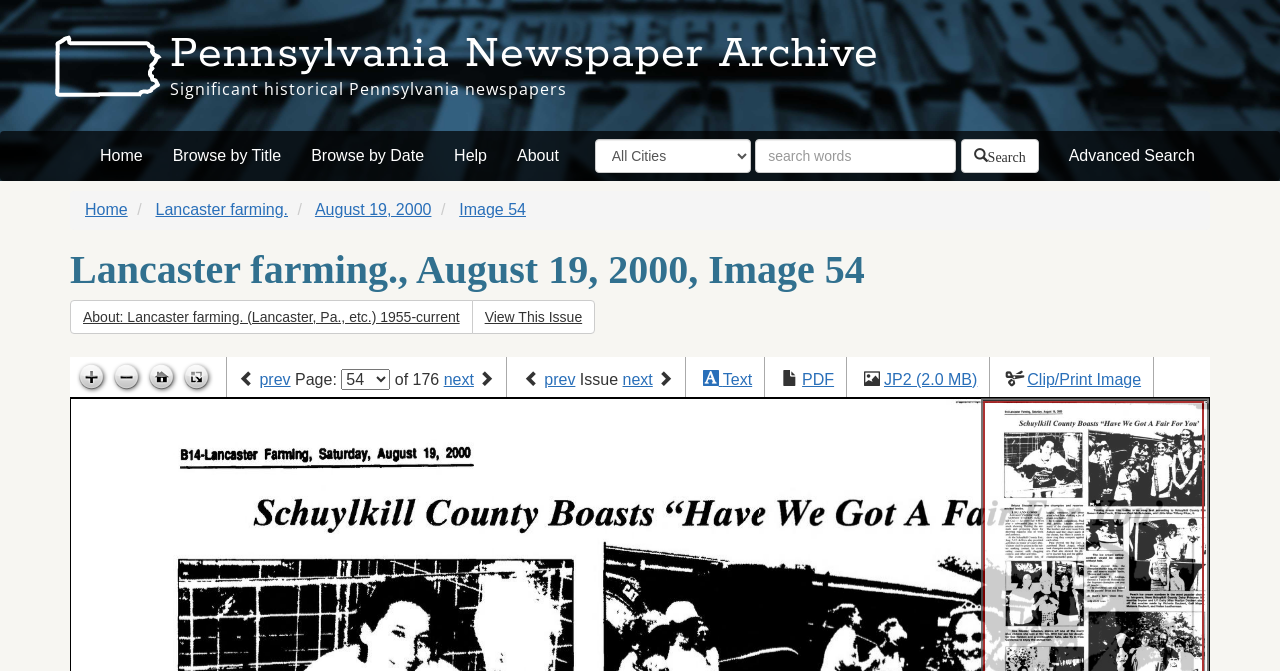Reply to the question with a brief word or phrase: What are the available formats for viewing the issue?

Text, PDF, JP2